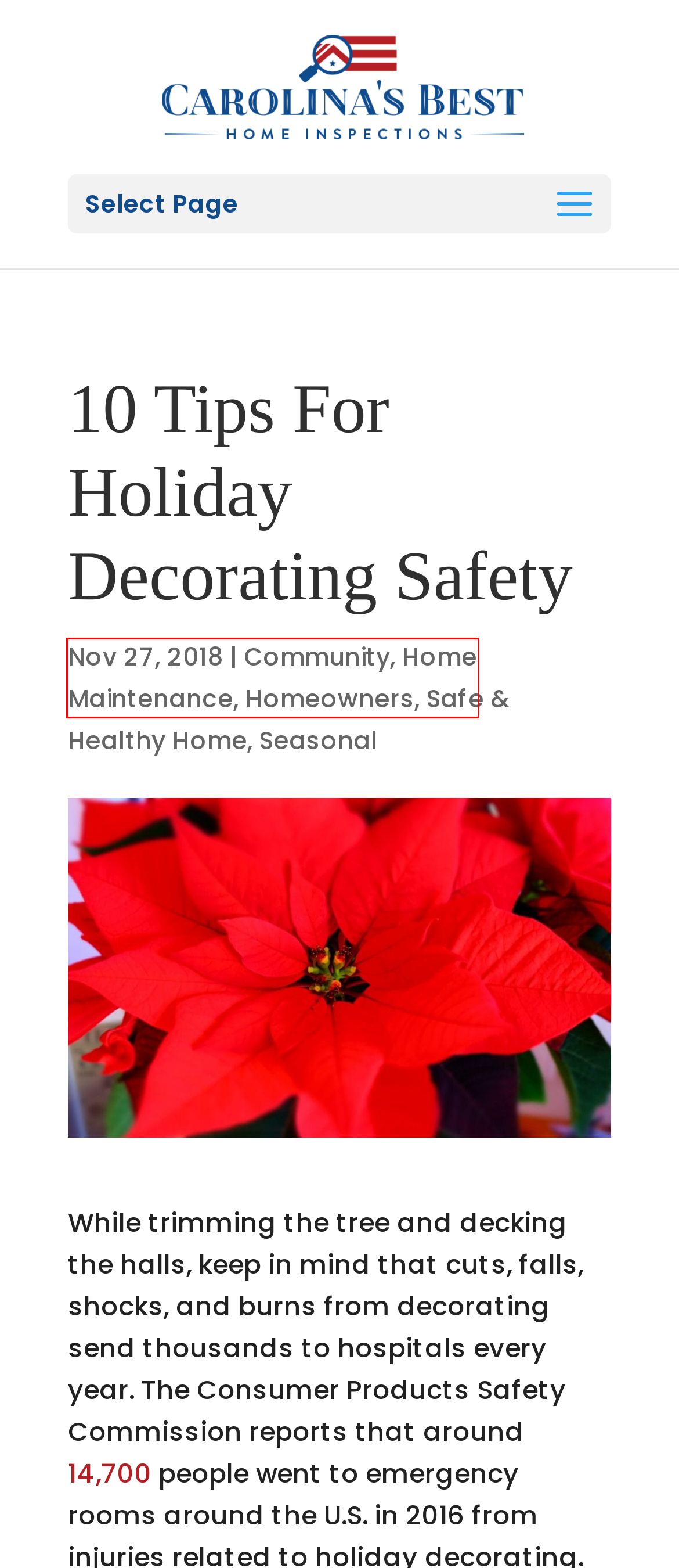You are given a screenshot of a webpage within which there is a red rectangle bounding box. Please choose the best webpage description that matches the new webpage after clicking the selected element in the bounding box. Here are the options:
A. Seasonal Archives - Carolina's Best Home Inspections
B. Home Maintenance Archives - Carolina's Best Home Inspections
C. Home Inspections Moore County, NC | Carolina's Best Home Inspections
D. Safe & Healthy Home Archives - Carolina's Best Home Inspections
E. Community Archives - Carolina's Best Home Inspections
F. Put Safety at the Top of Your List When Decorating this Holiday Season! | CPSC.gov
G. Homeowners Archives - Carolina's Best Home Inspections
H. Fire Safety at Home Carolina's Best Home Inspections

B